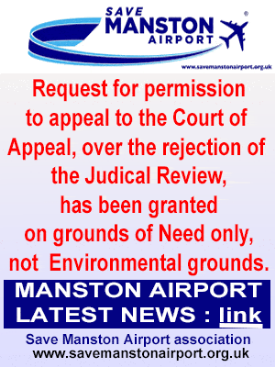Analyze the image and describe all key details you can observe.

The image features an announcement promoting the "Save Manston Airport" campaign. It states that permission has been granted to appeal to the Court of Appeal concerning the rejection of a Judicial Review, emphasizing that the appeal will be based on grounds of need only, rather than environmental concerns. The design includes bold text highlighting "MANSTON AIRPORT" and directs viewers to check for the latest news through a link. The overall layout utilizes a blue and white color scheme with graphic elements, positioning the campaign's message prominently for maximum visibility and impact.